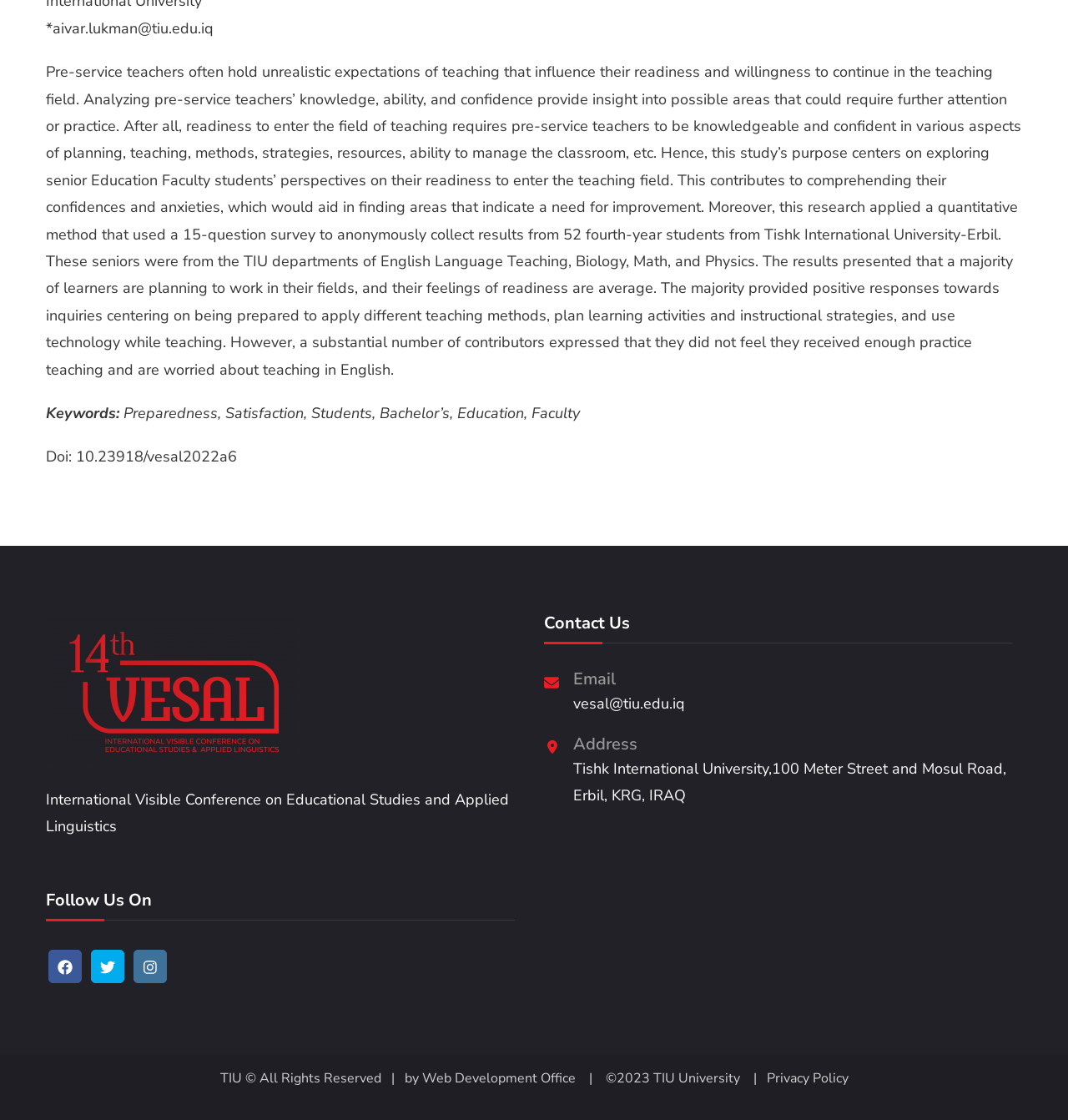Please determine the bounding box coordinates for the UI element described as: "title="instagram"".

[0.125, 0.848, 0.156, 0.878]